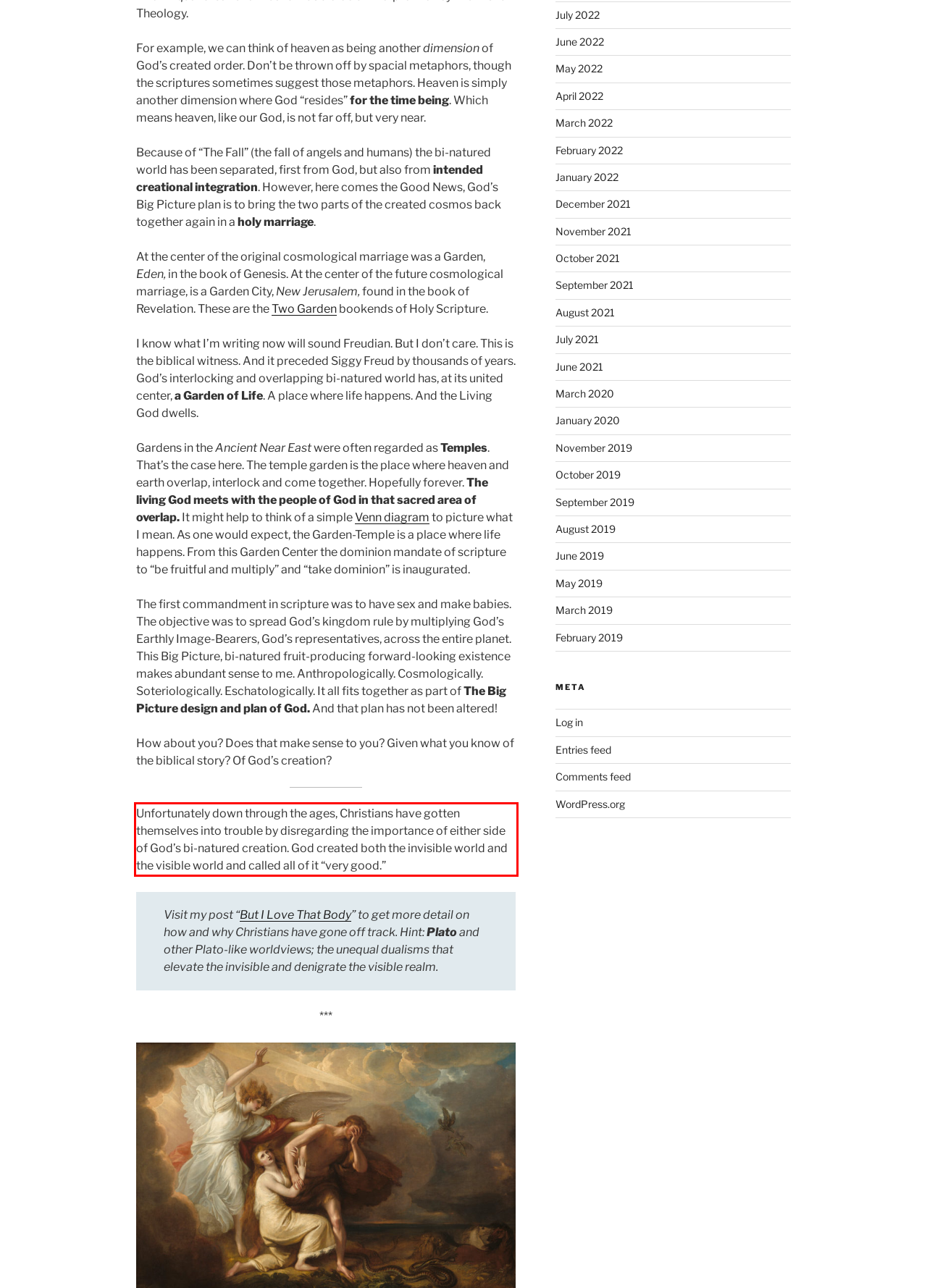Analyze the webpage screenshot and use OCR to recognize the text content in the red bounding box.

Unfortunately down through the ages, Christians have gotten themselves into trouble by disregarding the importance of either side of God’s bi-natured creation. God created both the invisible world and the visible world and called all of it “very good.”